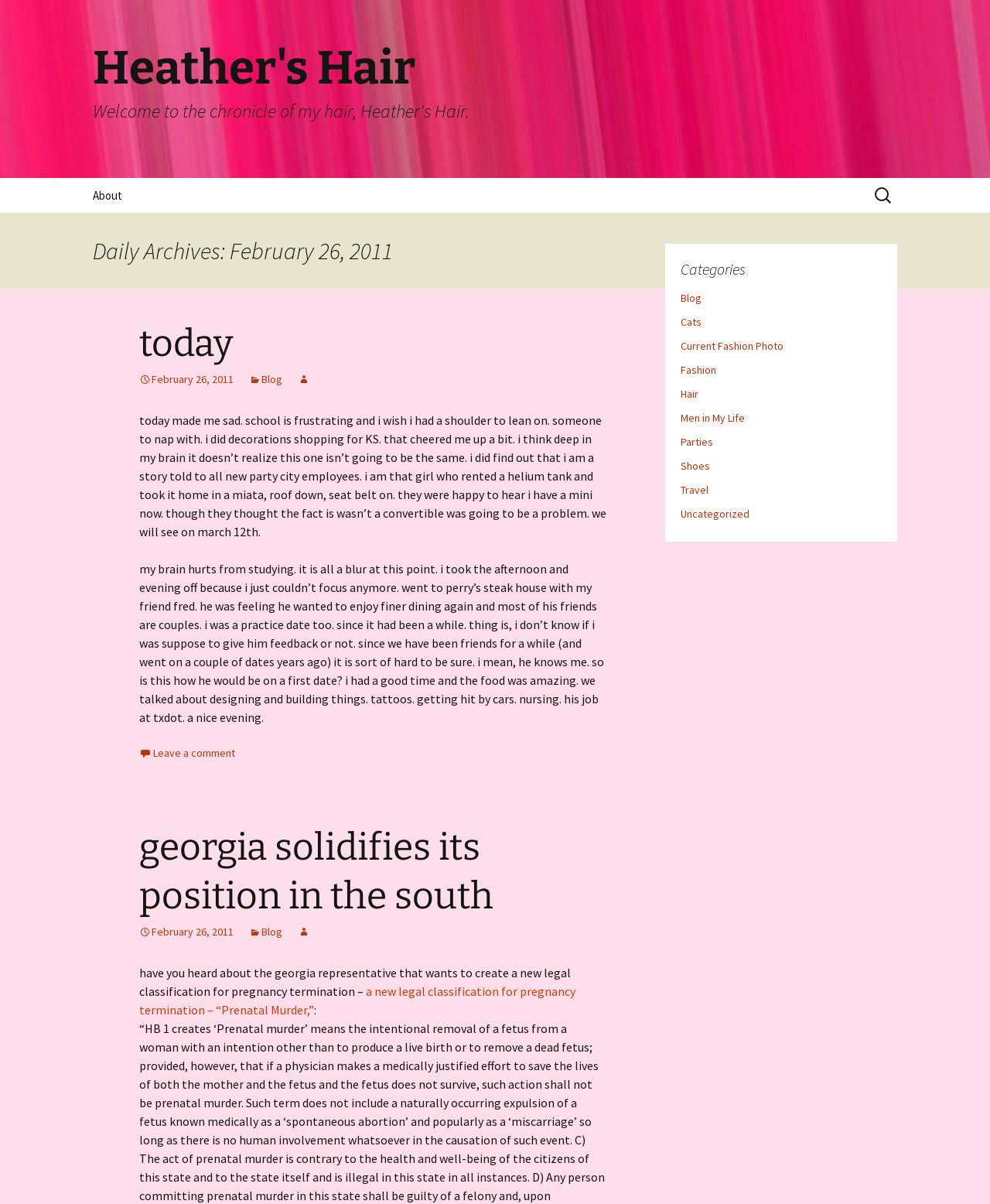Identify the bounding box coordinates for the element you need to click to achieve the following task: "Search for something". The coordinates must be four float values ranging from 0 to 1, formatted as [left, top, right, bottom].

[0.88, 0.15, 0.906, 0.174]